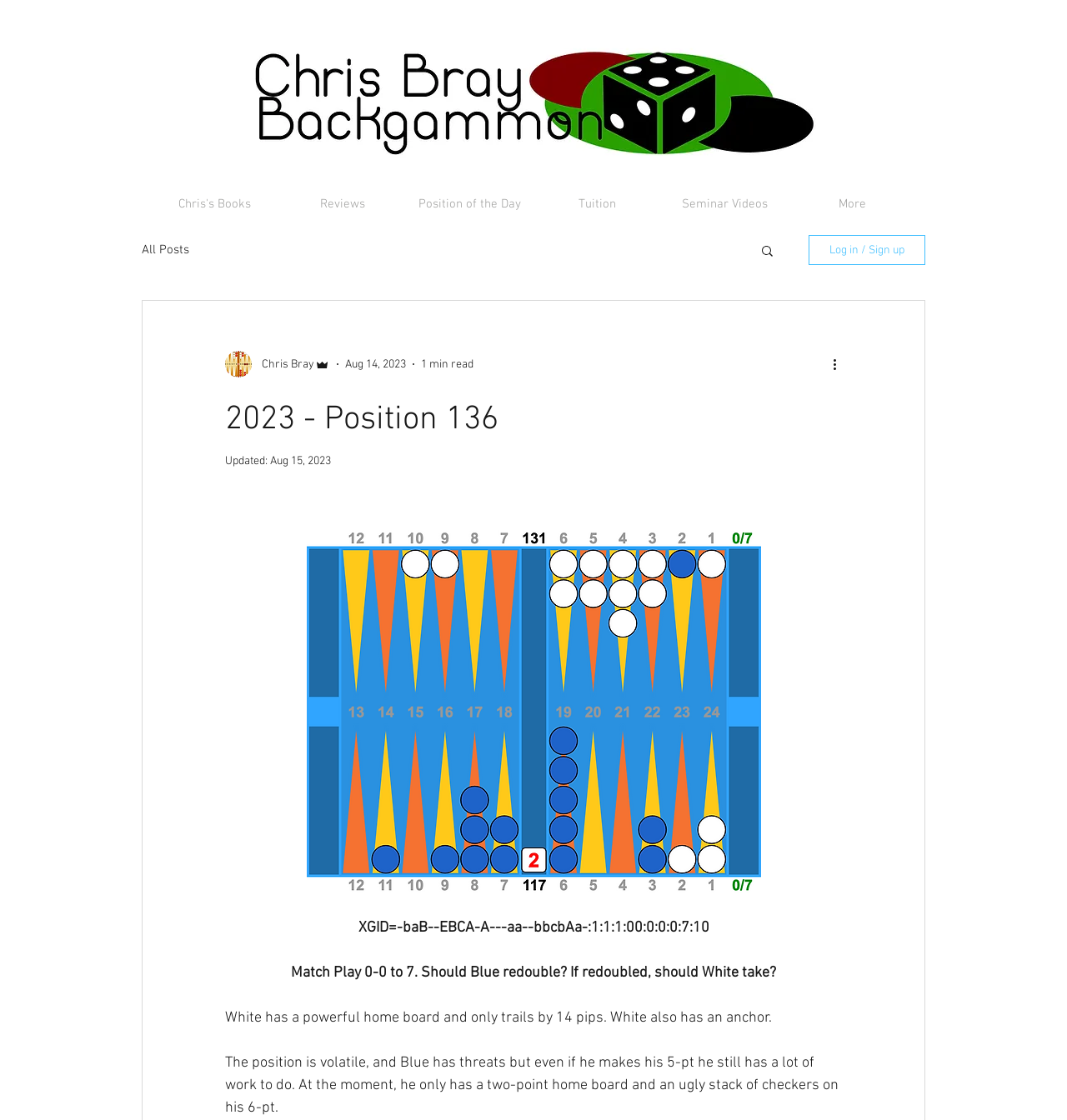Pinpoint the bounding box coordinates for the area that should be clicked to perform the following instruction: "Search using the search button".

[0.712, 0.217, 0.727, 0.233]